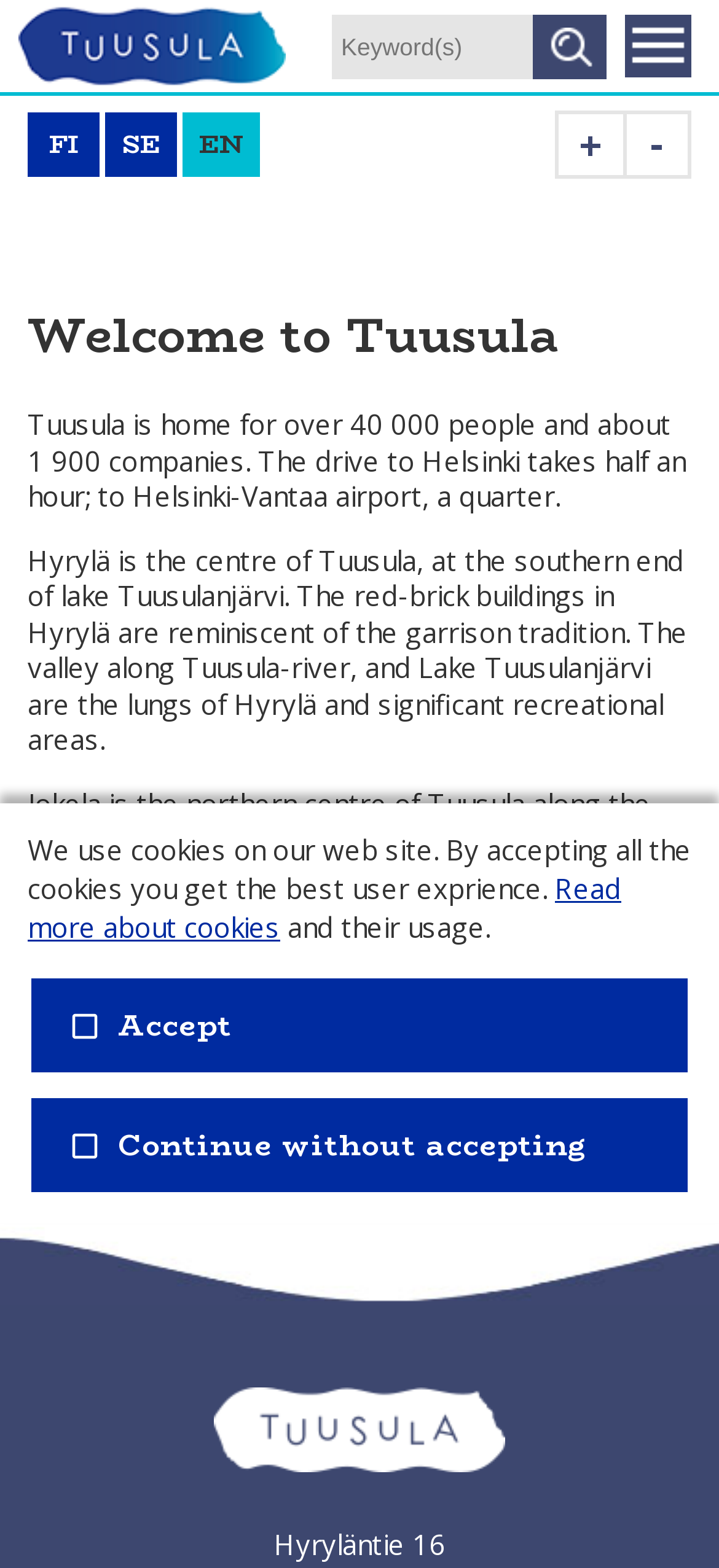What is the name of the lake mentioned in the webpage?
Please answer the question with as much detail as possible using the screenshot.

The answer can be found in the paragraph that describes Hyrylä, where it mentions 'the southern end of lake Tuusulanjärvi'.